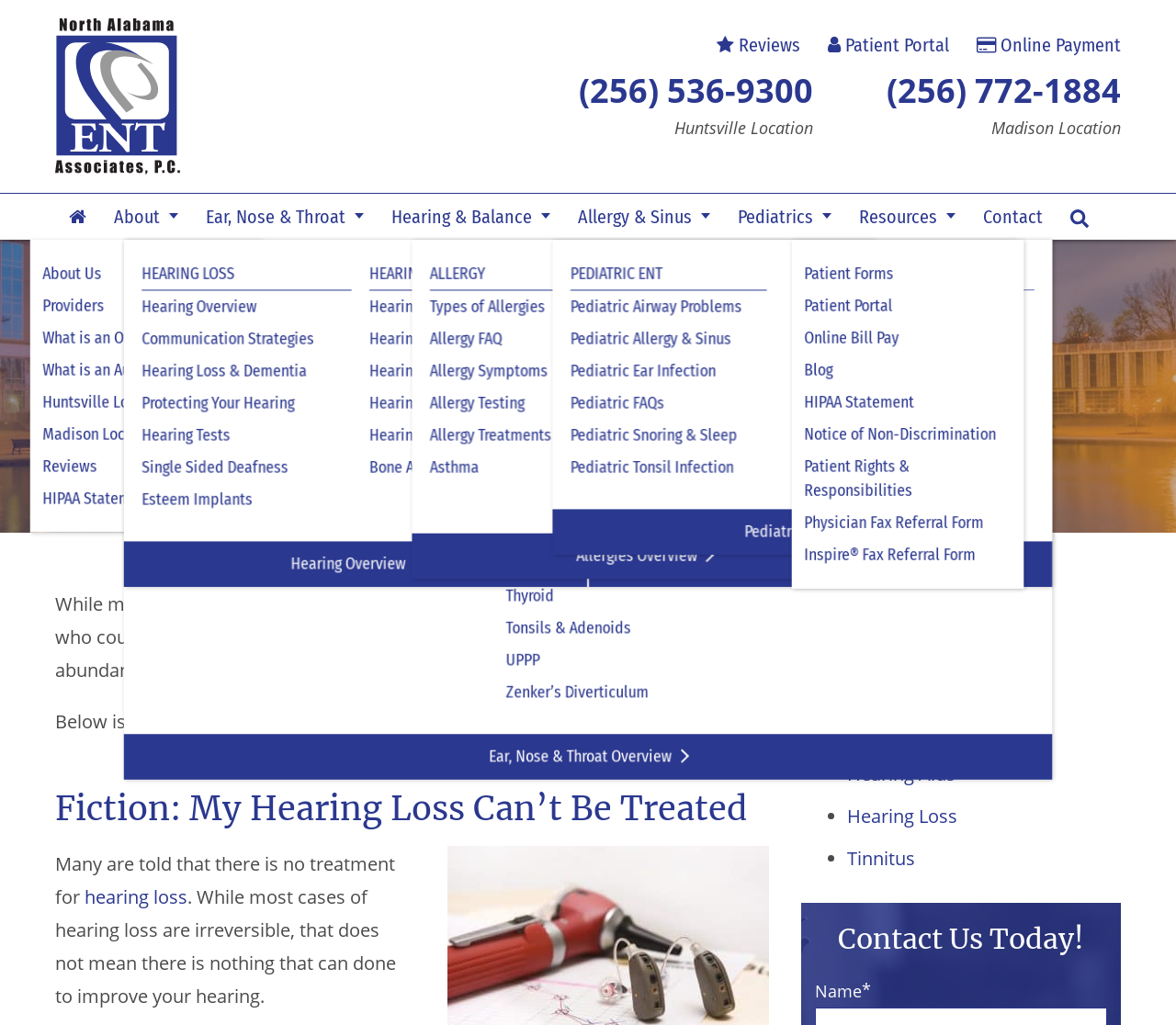Please locate the bounding box coordinates for the element that should be clicked to achieve the following instruction: "Learn about Ear, Nose & Throat". Ensure the coordinates are given as four float numbers between 0 and 1, i.e., [left, top, right, bottom].

[0.163, 0.189, 0.321, 0.234]